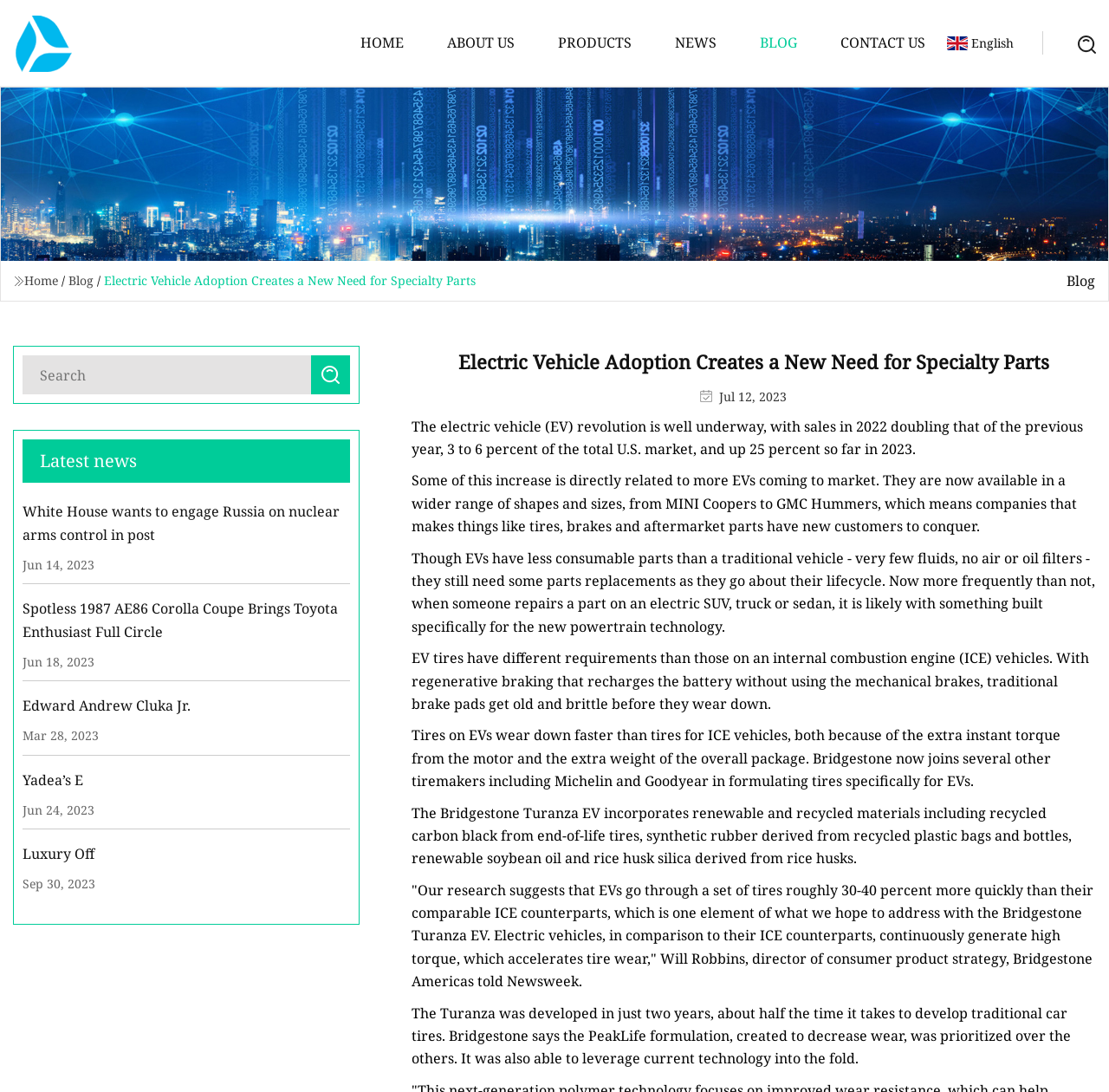Analyze the image and provide a detailed answer to the question: What is the company name in the top-left corner?

By looking at the top-left corner of the webpage, I can see a logo and a text 'Hebei Pink Rose Co.,Ltd'. This is likely the company name and logo.